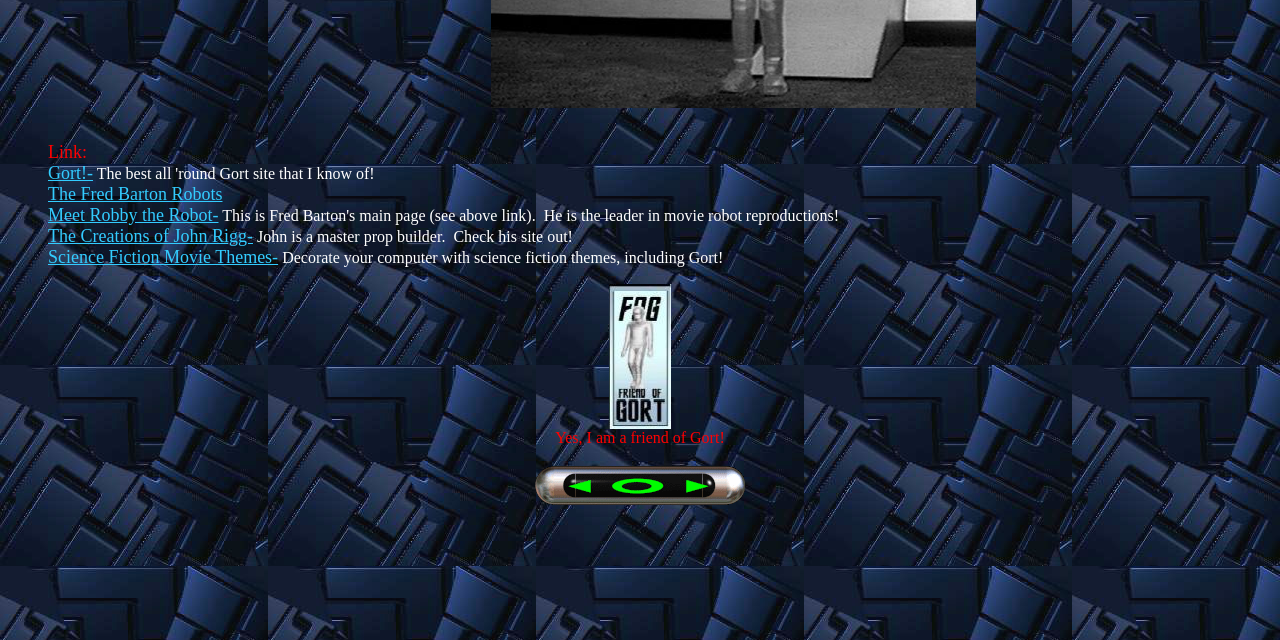Using the description: "parent_node: Comment * name="comment"", determine the UI element's bounding box coordinates. Ensure the coordinates are in the format of four float numbers between 0 and 1, i.e., [left, top, right, bottom].

None